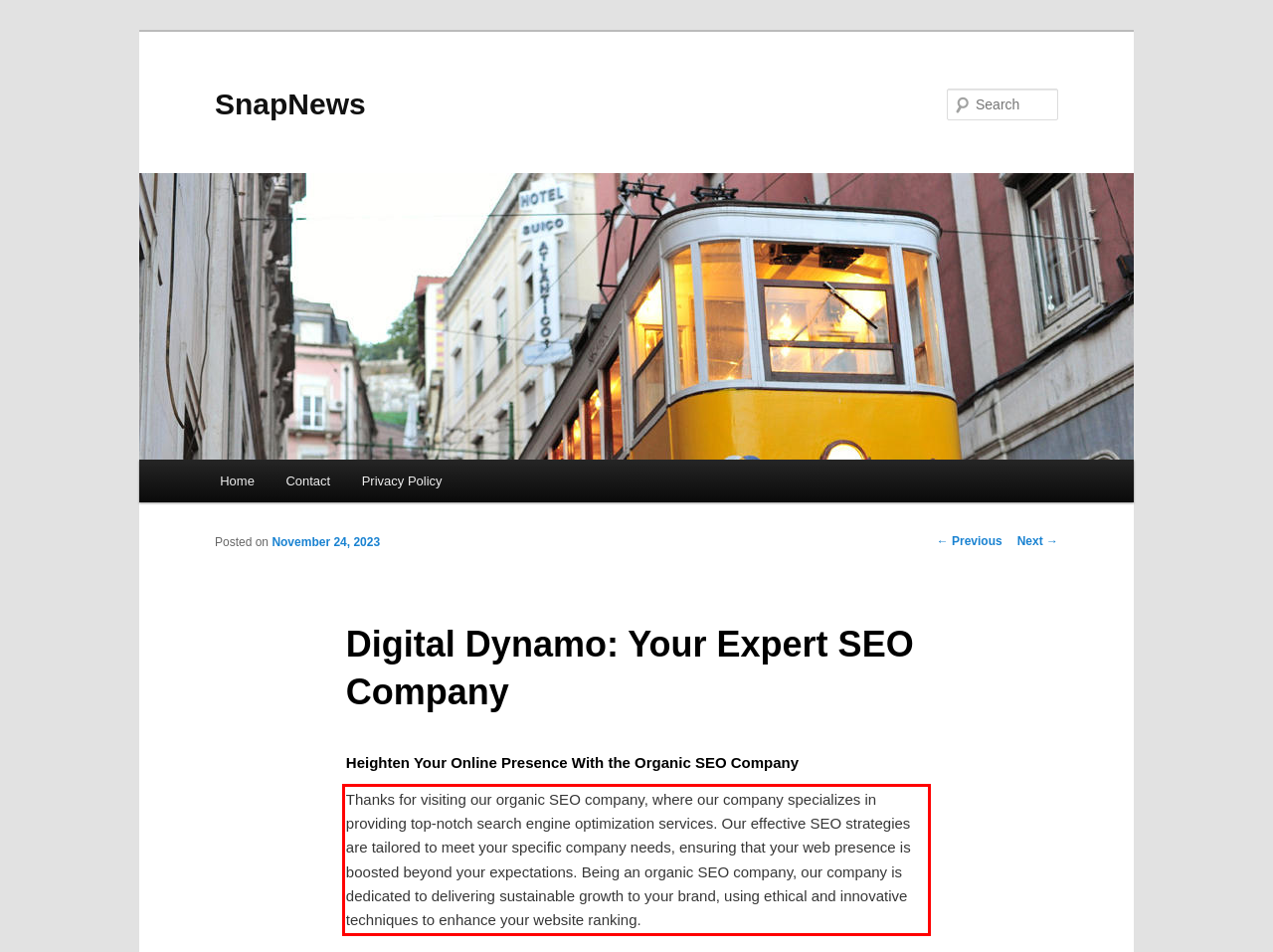In the given screenshot, locate the red bounding box and extract the text content from within it.

Thanks for visiting our organic SEO company, where our company specializes in providing top-notch search engine optimization services. Our effective SEO strategies are tailored to meet your specific company needs, ensuring that your web presence is boosted beyond your expectations. Being an organic SEO company, our company is dedicated to delivering sustainable growth to your brand, using ethical and innovative techniques to enhance your website ranking.